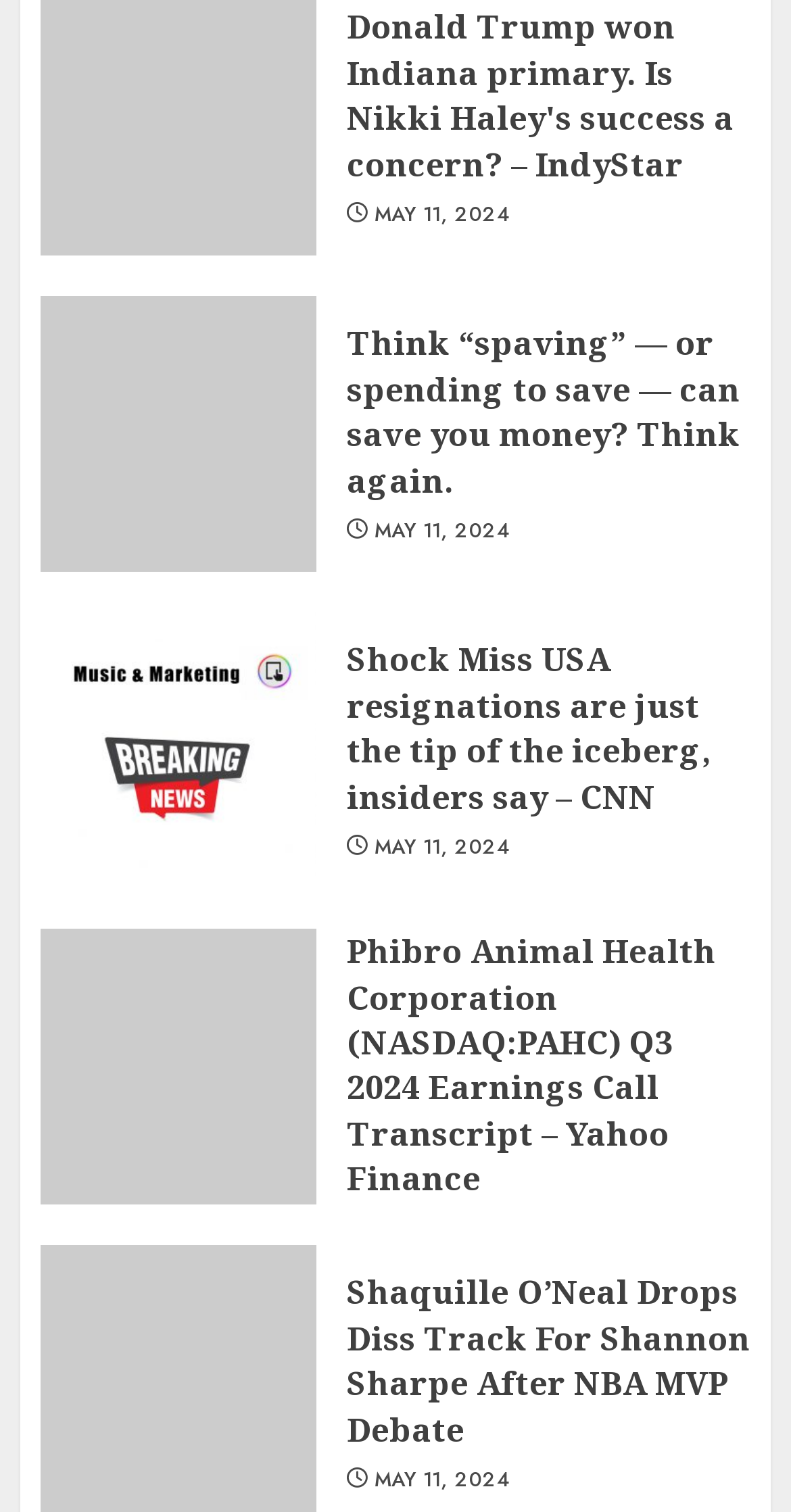How many news articles are on this page?
From the image, respond using a single word or phrase.

7